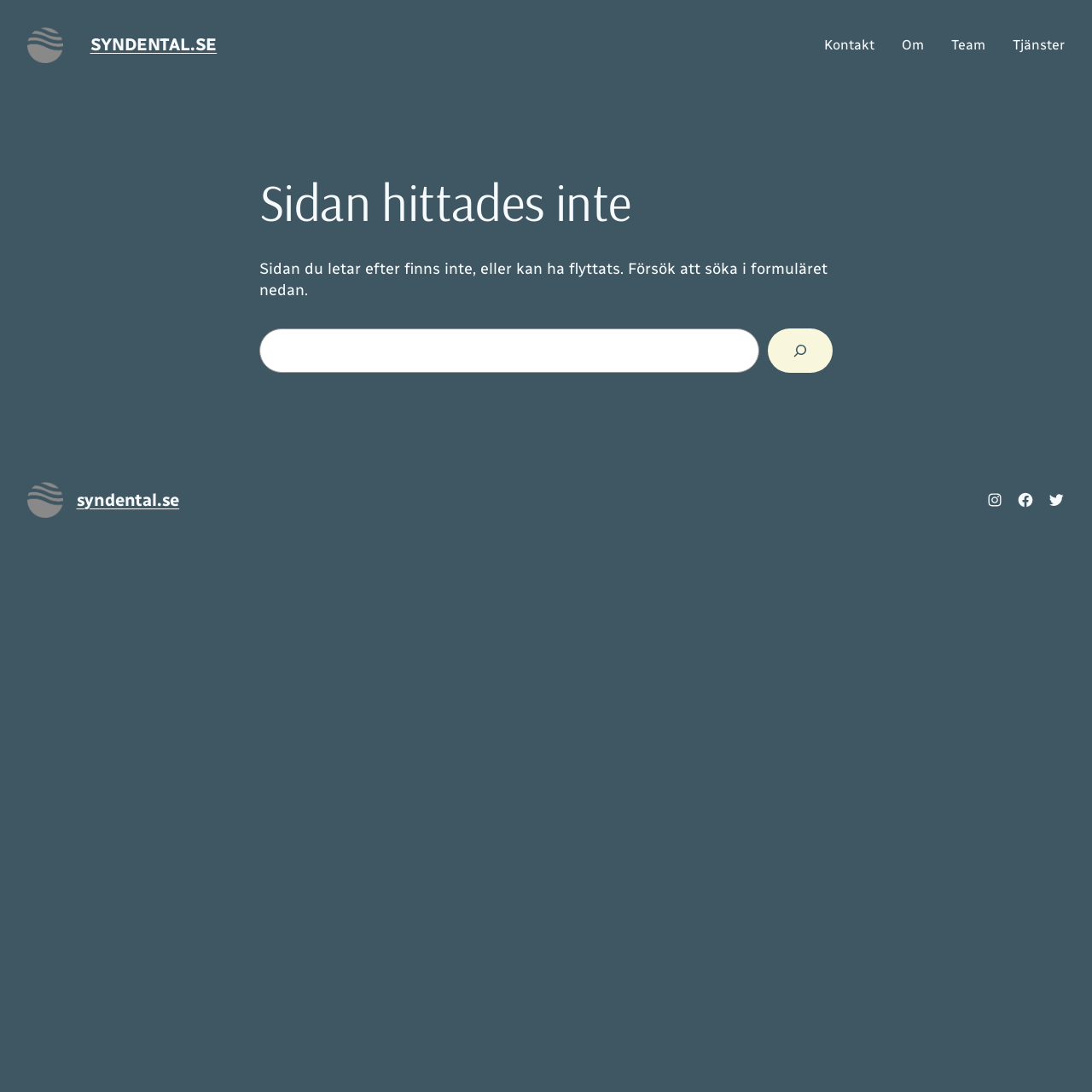Given the element description Tjänster, identify the bounding box coordinates for the UI element on the webpage screenshot. The format should be (top-left x, top-left y, bottom-right x, bottom-right y), with values between 0 and 1.

[0.927, 0.033, 0.975, 0.05]